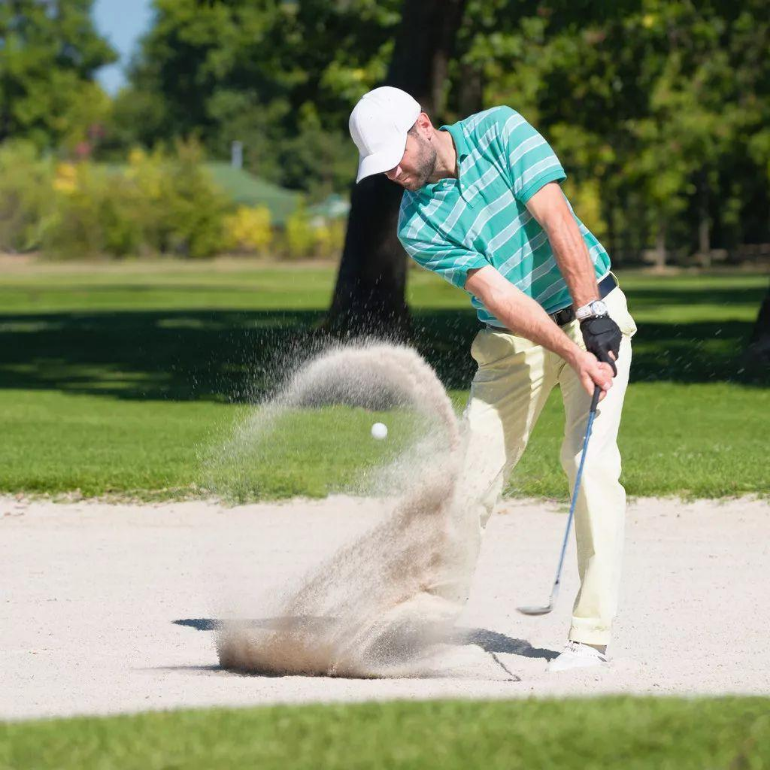What is the golfer doing in the scene?
Please give a detailed and thorough answer to the question, covering all relevant points.

The golfer is captured mid-swing, striking the ball, which suggests that he is attempting to hit the ball out of the sand trap.